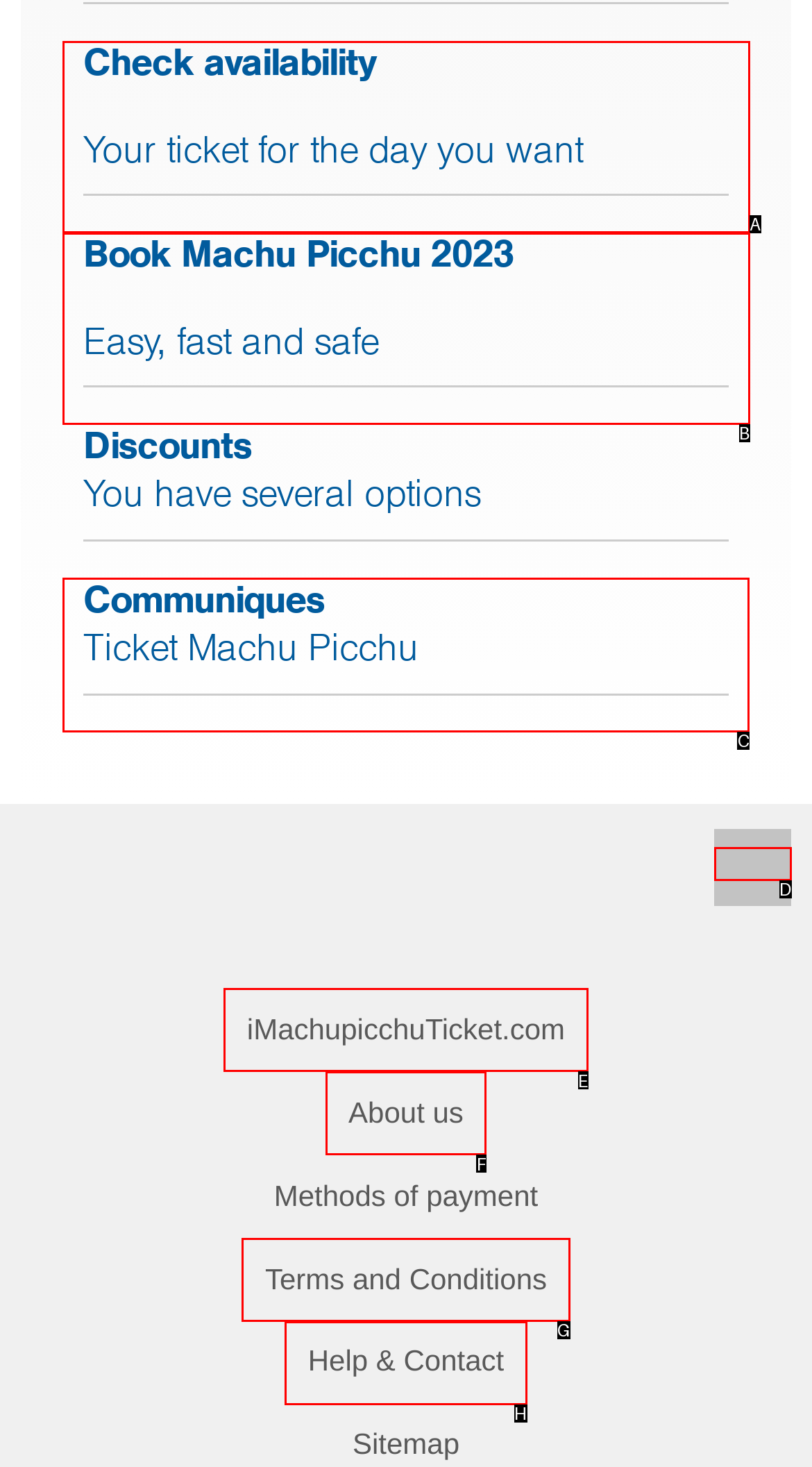Determine which HTML element to click for this task: View Communiques about Ticket Machu Picchu Provide the letter of the selected choice.

C